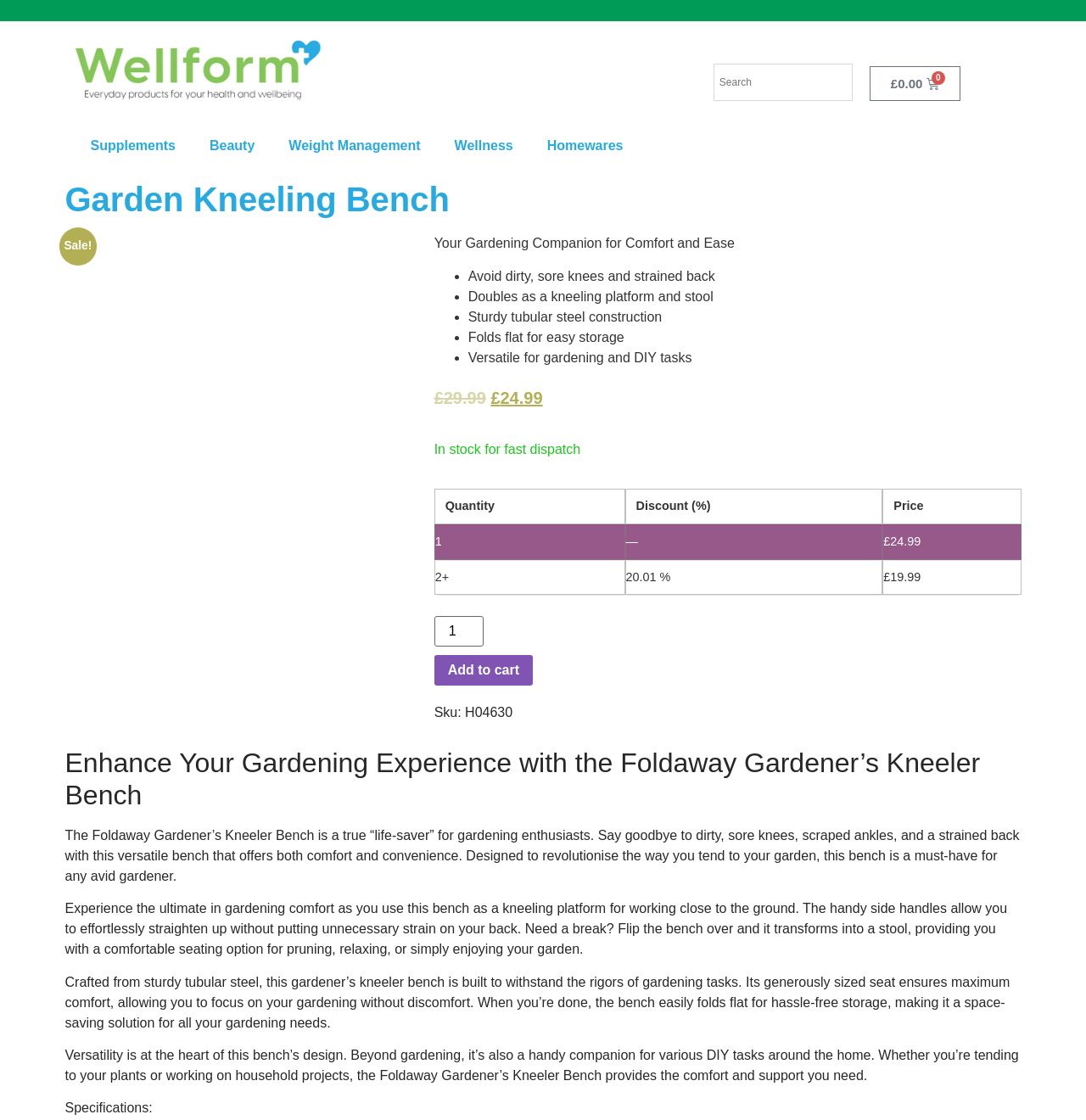Explain the webpage in detail, including its primary components.

This webpage is about a gardening product, specifically a kneeler bench, sold by Wellform Direct. At the top left corner, there is a Wellform logo that links to the homepage. Next to it, there is a search bar where users can input keywords to search for products. On the top right corner, there is a cart icon with a price of £0.00 and a link to the cart page.

Below the top navigation bar, there are several links to different product categories, including Supplements, Beauty, Weight Management, Wellness, and Homewares. 

The main content of the page is about the Garden Kneeling Bench, with a heading and a "Sale!" label. There is a large image of the product, which is a kneeling platform and stool that doubles as a seat. 

Below the image, there is a list of features and benefits of the product, including avoiding dirty knees and strained back, sturdy tubular steel construction, and folding flat for easy storage. The product price is £24.99, and there is an option to select the quantity and add it to the cart.

Further down the page, there is a table showing the product's pricing and discount information. There is also a spin button to adjust the product quantity and an "Add to cart" button.

The page also includes a detailed product description, highlighting the benefits of using the Foldaway Gardener’s Kneeler Bench, such as comfort, convenience, and versatility. The description also mentions the product's features, including its sturdy construction, comfortable seating, and easy storage.